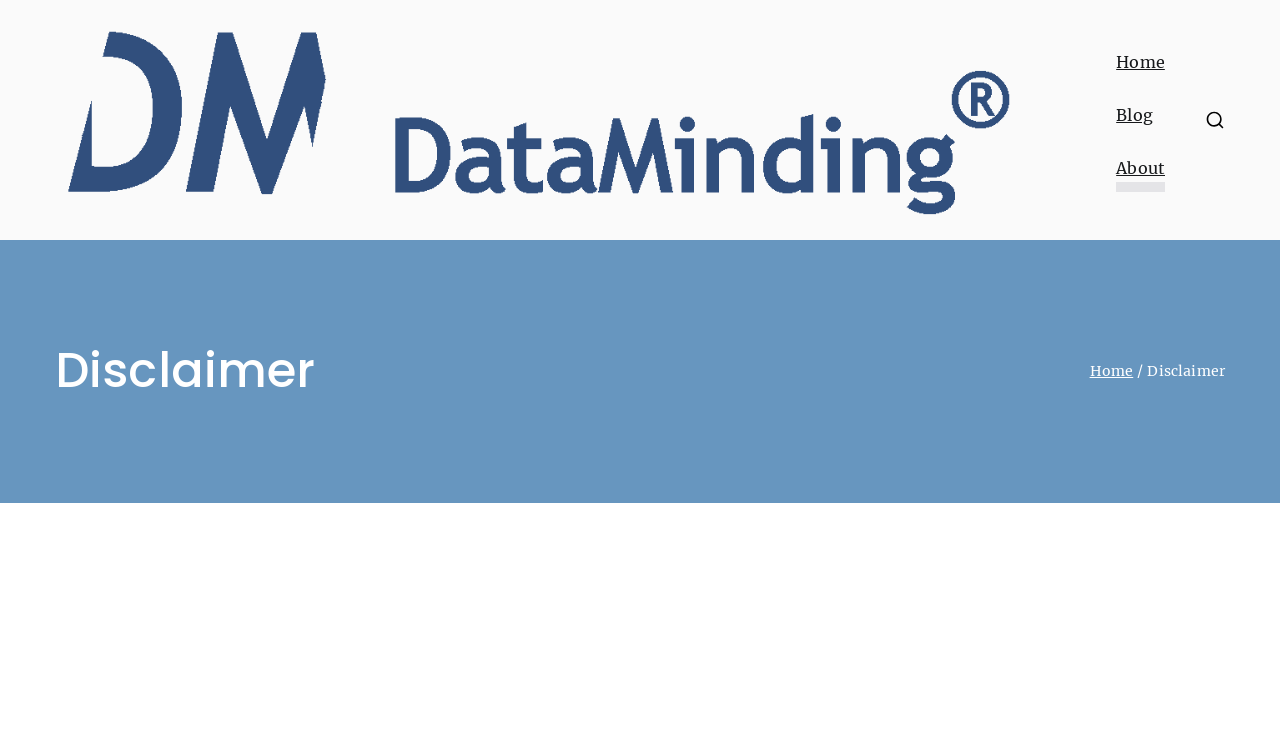Answer the following inquiry with a single word or phrase:
What is the name of the website?

DataMinding